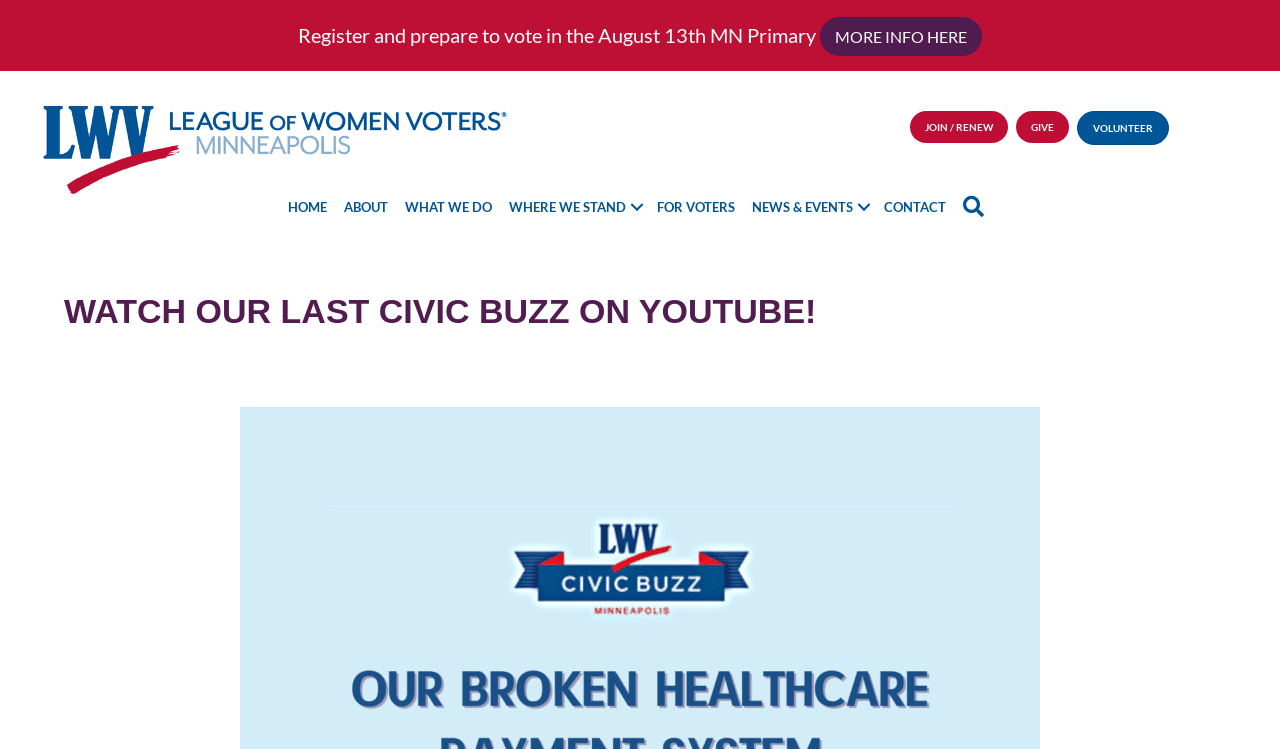Please identify the bounding box coordinates of the region to click in order to complete the task: "Learn more about the League of Women Voters Minneapolis". The coordinates must be four float numbers between 0 and 1, specified as [left, top, right, bottom].

[0.641, 0.023, 0.767, 0.075]